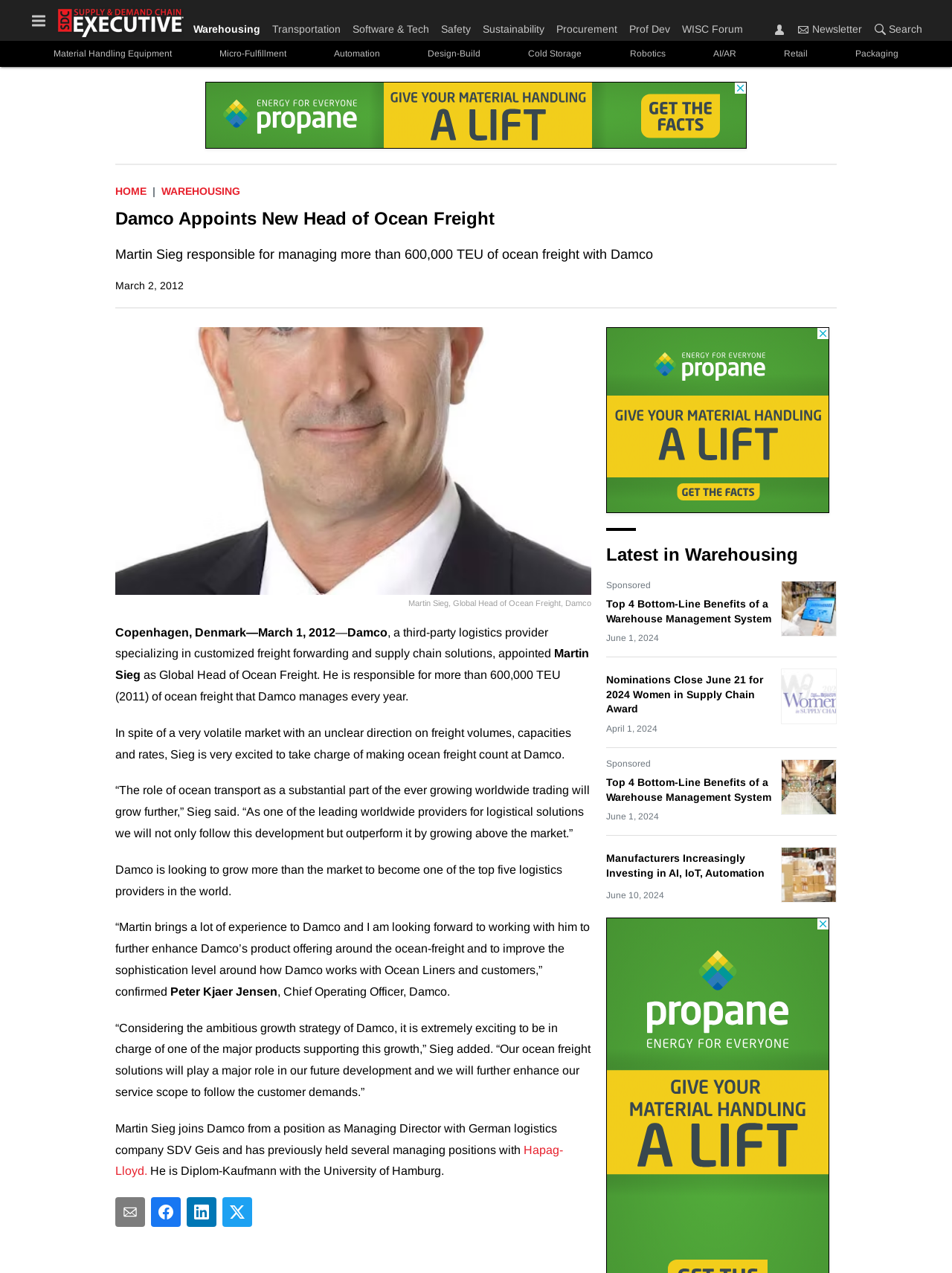Extract the heading text from the webpage.

Damco Appoints New Head of Ocean Freight